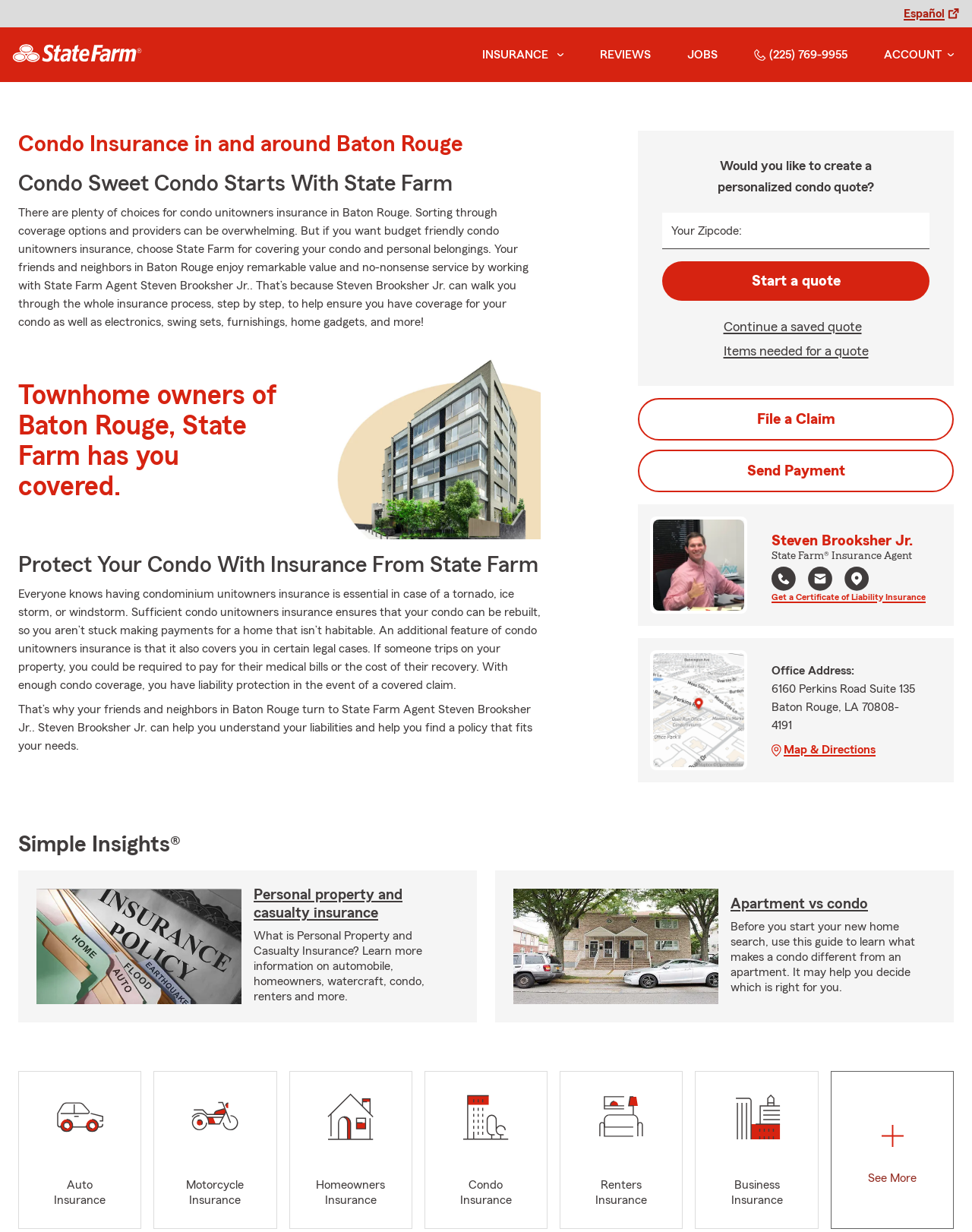What type of insurance is being discussed on this webpage?
Use the image to answer the question with a single word or phrase.

Condo insurance